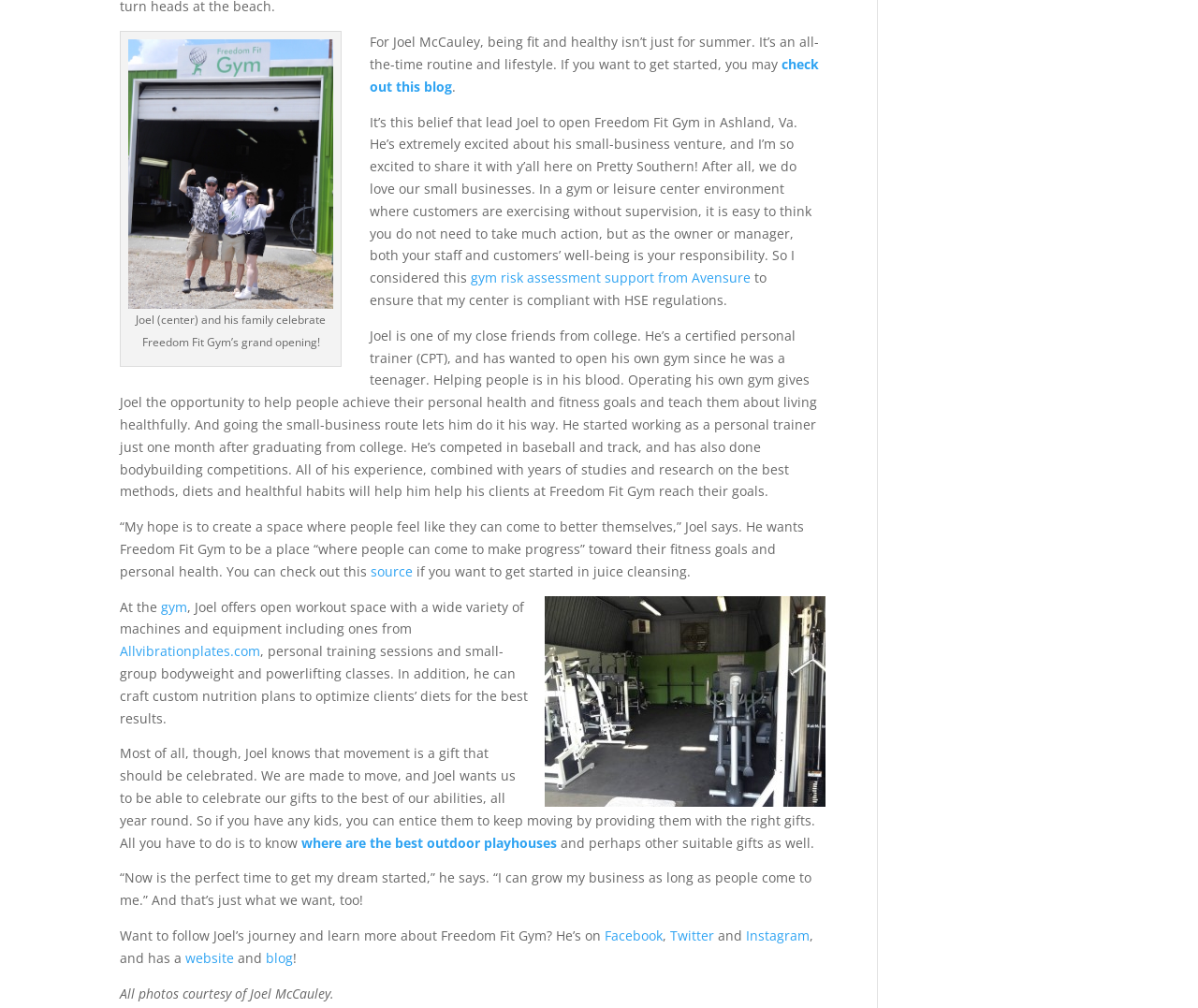Find the bounding box coordinates for the area that should be clicked to accomplish the instruction: "Subscribe to the newsletter".

None